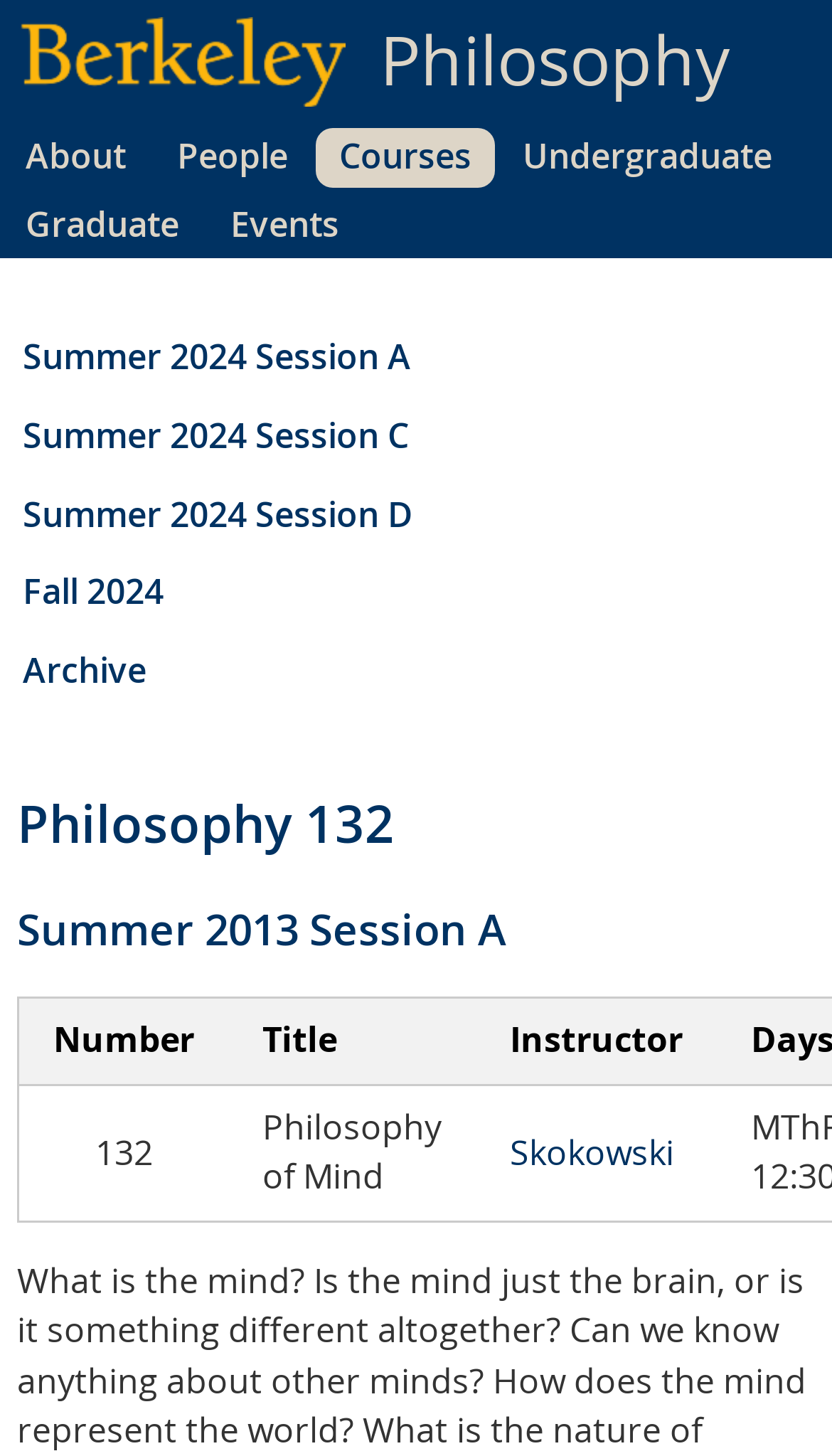Identify the bounding box coordinates of the region that needs to be clicked to carry out this instruction: "sort by Instructor". Provide these coordinates as four float numbers ranging from 0 to 1, i.e., [left, top, right, bottom].

[0.572, 0.686, 0.862, 0.745]